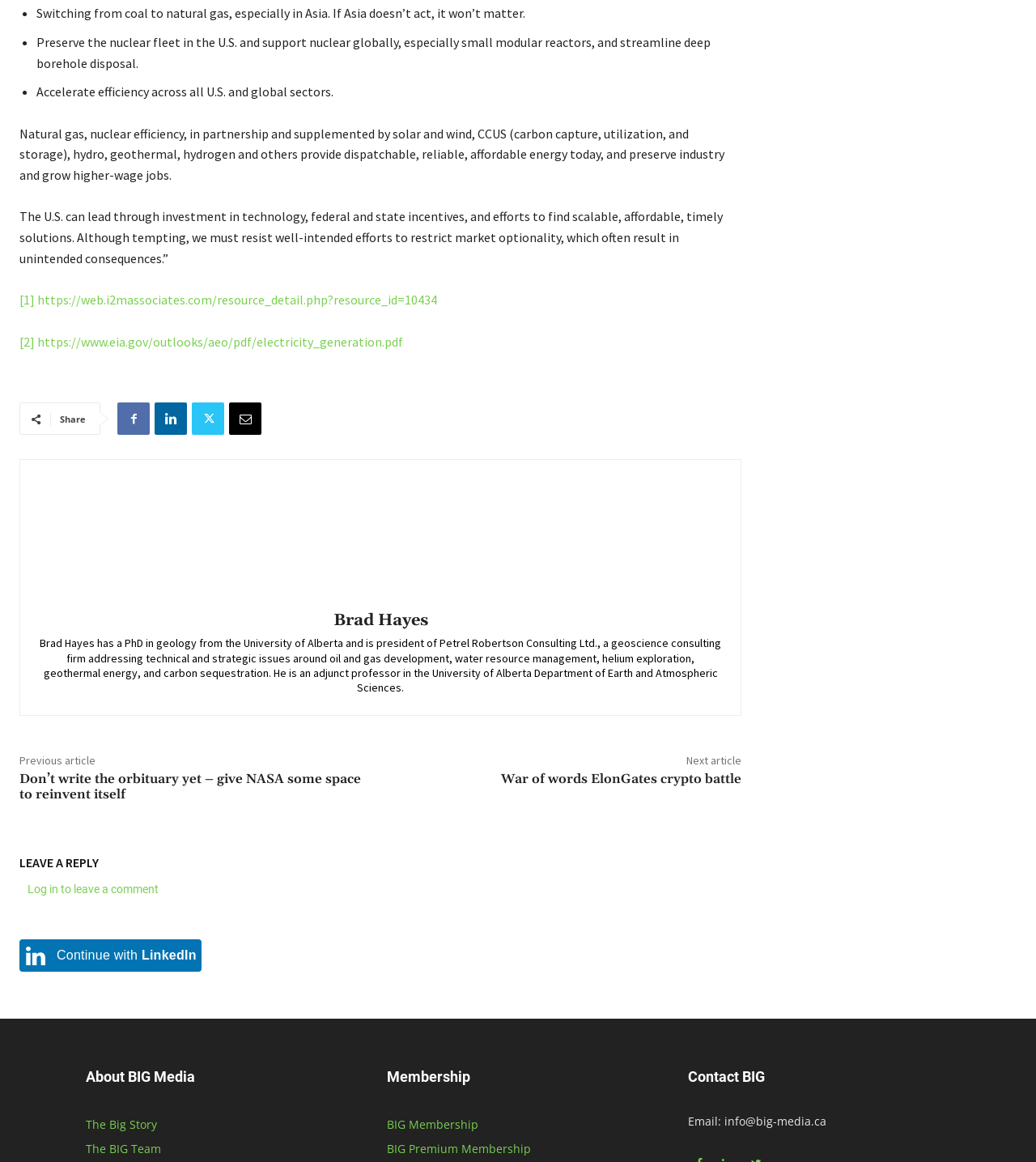Please answer the following query using a single word or phrase: 
What is the purpose of the 'Share' button?

To share the article